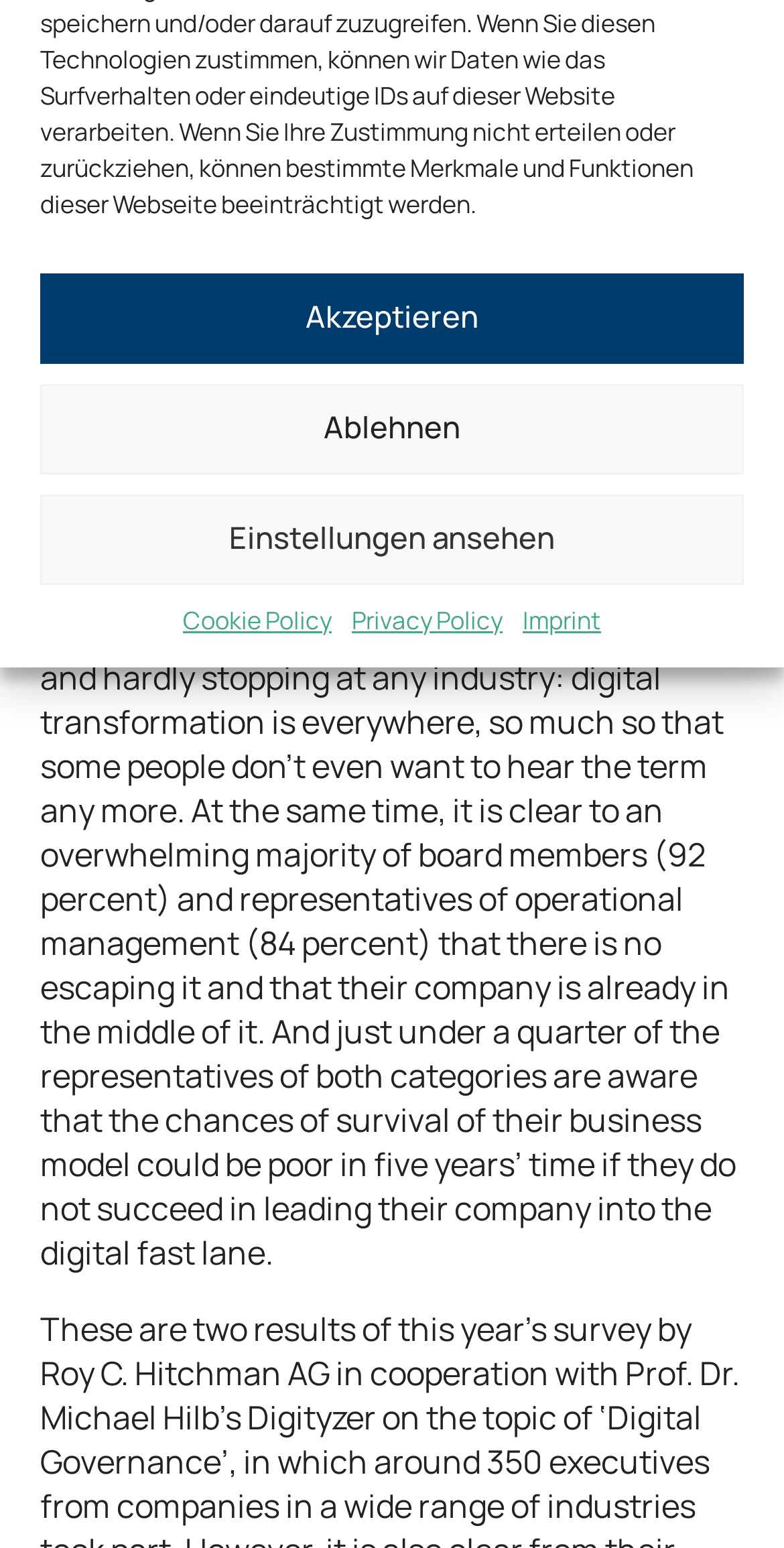Provide the bounding box coordinates of the UI element that matches the description: "Share on Twitter".

[0.277, 0.21, 0.369, 0.257]